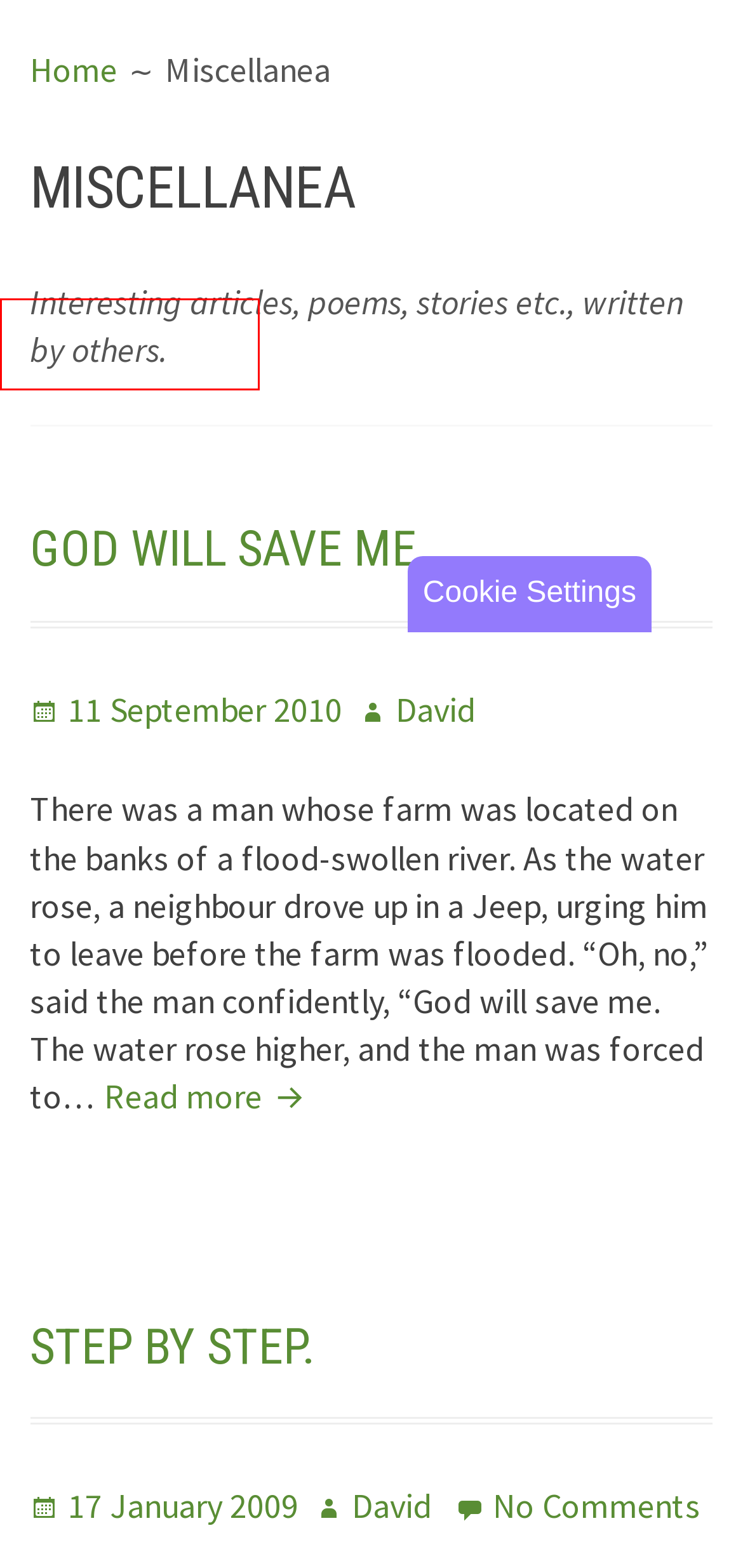Review the screenshot of a webpage that includes a red bounding box. Choose the most suitable webpage description that matches the new webpage after clicking the element within the red bounding box. Here are the candidates:
A. God Will Save Me – Newday-Prince
B. David – Newday-Prince
C. Useful Links – Newday-Prince
D. Step by Step. – Newday-Prince
E. Music – Newday-Prince
F. Meet Us – Newday-Prince
G. Fields Of Life – Newday-Prince
H. Jesus – Lifeline – Newday-Prince

F